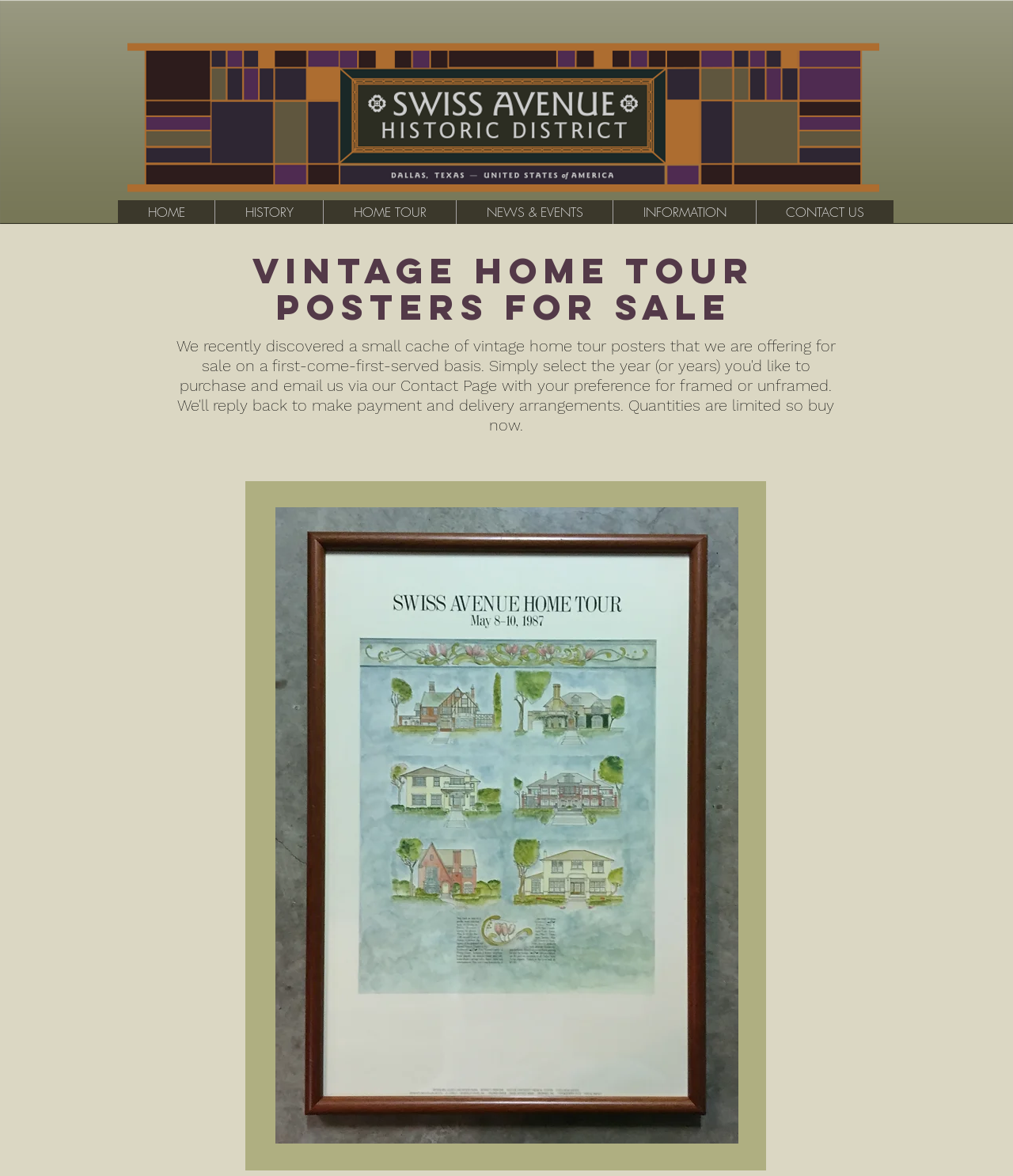Describe every aspect of the webpage comprehensively.

The webpage is about a poster store, specifically showcasing vintage home tour posters for sale. At the top left corner, there is a logo image of the store, accompanied by a link. Next to the logo, there is a navigation menu with six links: HOME, HISTORY, HOME TOUR, NEWS & EVENTS, INFORMATION, and CONTACT US.

Below the navigation menu, there is a prominent heading that reads "VINTAGE HOME TOUR POSTERS FOR SALE". Following this heading, there is a paragraph of text that explains the availability of the posters, stating that they are being offered on a first-come-first-served basis. The text also mentions that customers can select the year or years of the posters and that they are available framed.

To the right of the text, there is a large image of a poster, taking up most of the page's width and height. The image appears to be a sample of the vintage home tour posters being sold.